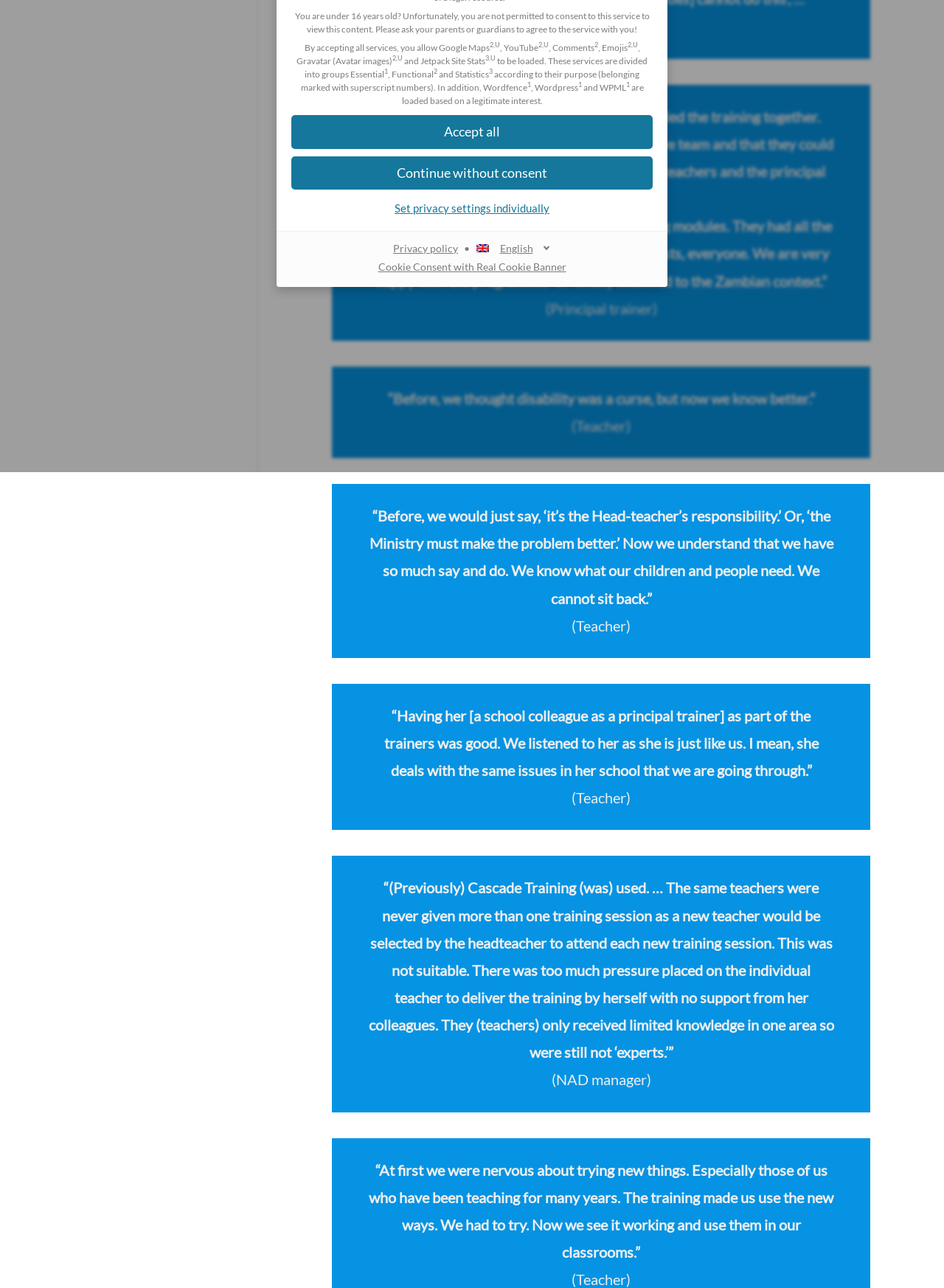Find the bounding box coordinates corresponding to the UI element with the description: "Continue without consent". The coordinates should be formatted as [left, top, right, bottom], with values as floats between 0 and 1.

[0.309, 0.121, 0.691, 0.147]